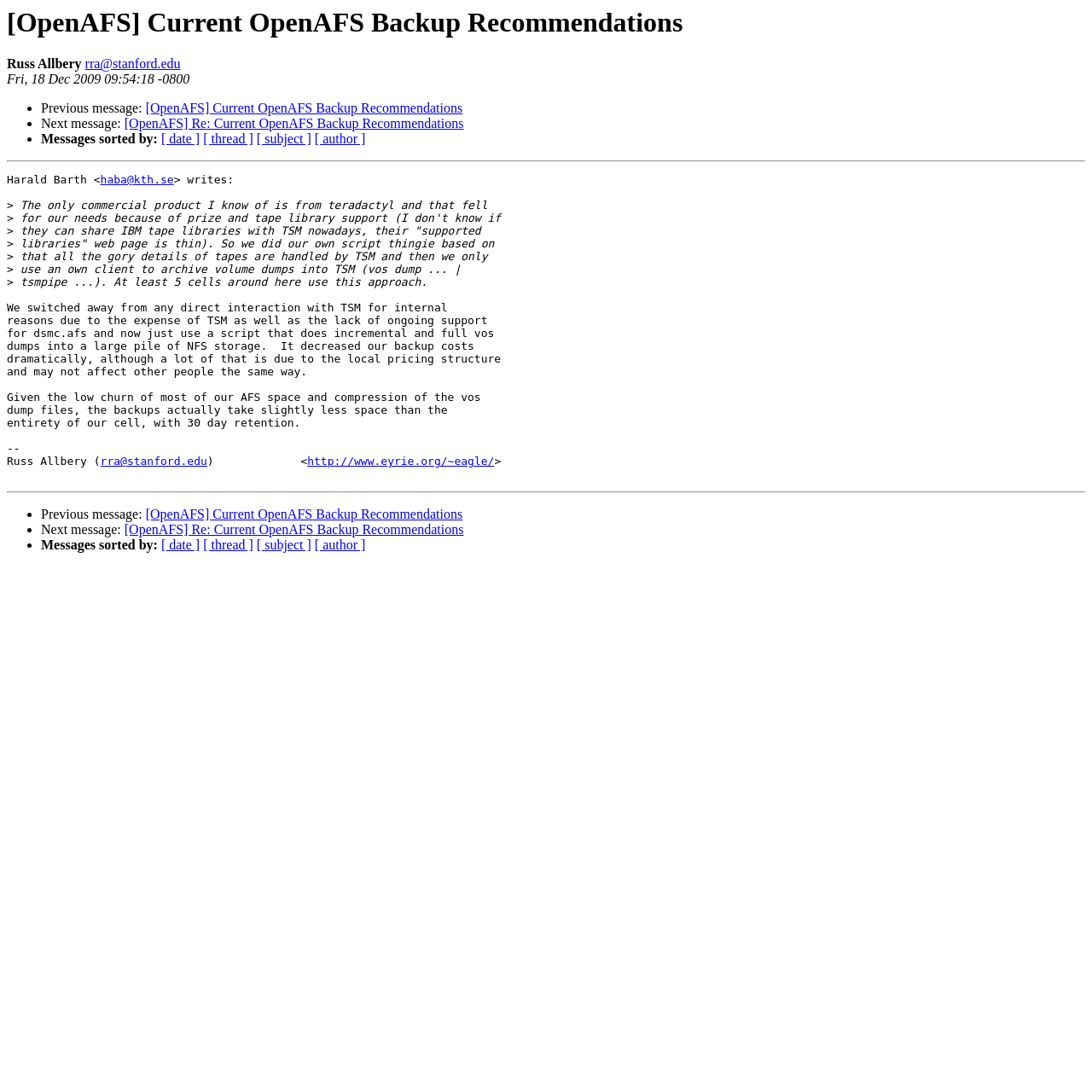What is the reason for switching away from direct interaction with TSM?
Provide a detailed and well-explained answer to the question.

The reason for switching away from direct interaction with TSM is due to the expense of TSM as well as the lack of ongoing support for dsmc.afs, which is mentioned in the message as the internal reason for the switch.